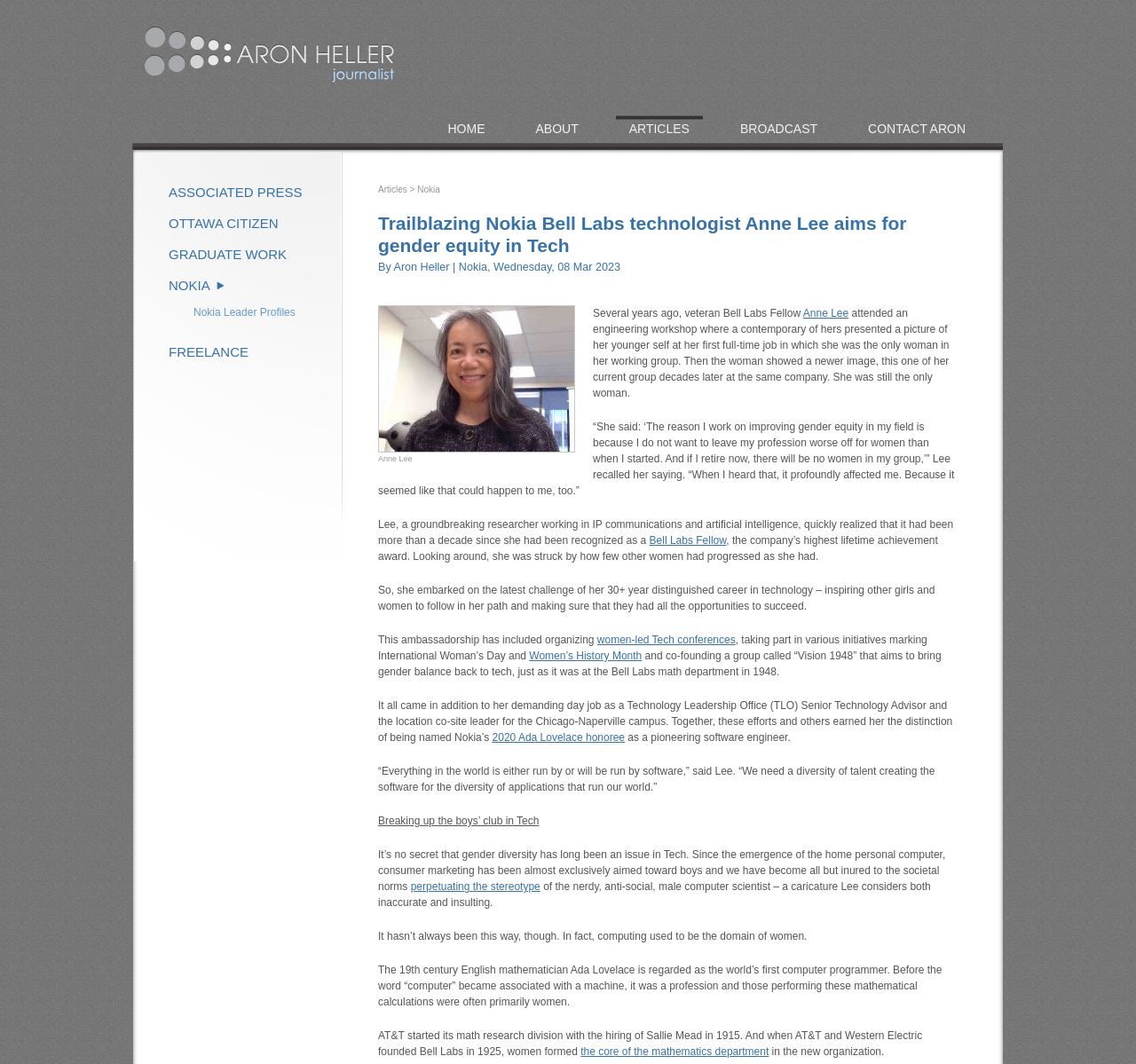What is the name of the group co-founded by Anne Lee?
Provide a detailed and well-explained answer to the question.

Anne Lee co-founded a group called 'Vision 1948' that aims to bring gender balance back to tech, just as it was at the Bell Labs math department in 1948, as mentioned in the article.